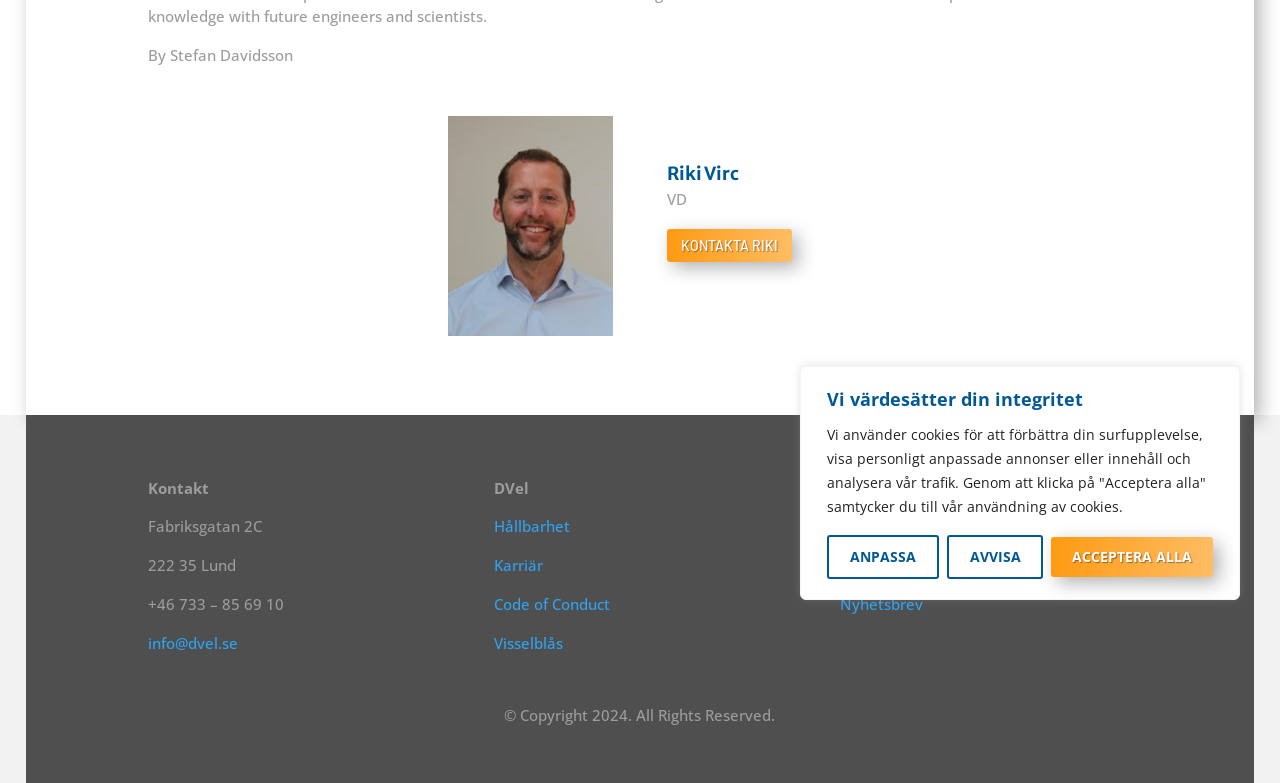Locate the UI element that matches the description Infographics in the webpage screenshot. Return the bounding box coordinates in the format (top-left x, top-left y, bottom-right x, bottom-right y), with values ranging from 0 to 1.

None